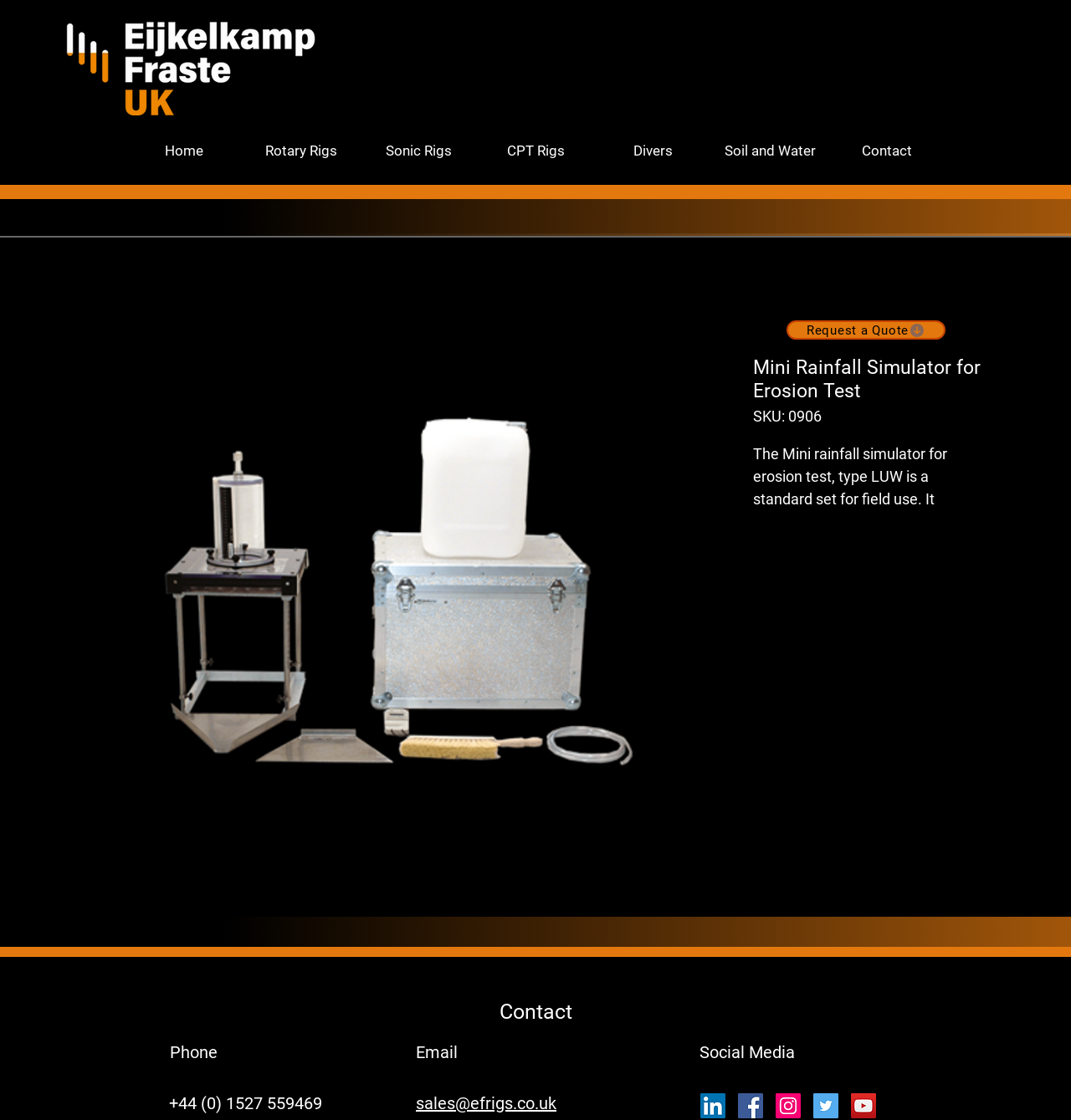What are the benefits of the Mini Rainfall Simulator?
Provide a thorough and detailed answer to the question.

The benefits of the Mini Rainfall Simulator can be found in the list of features, which includes 'Small weight; no trucks needed', 'Long-lasting calibrated glass nozzles', and 'Supplies rain storm for comparative research'.